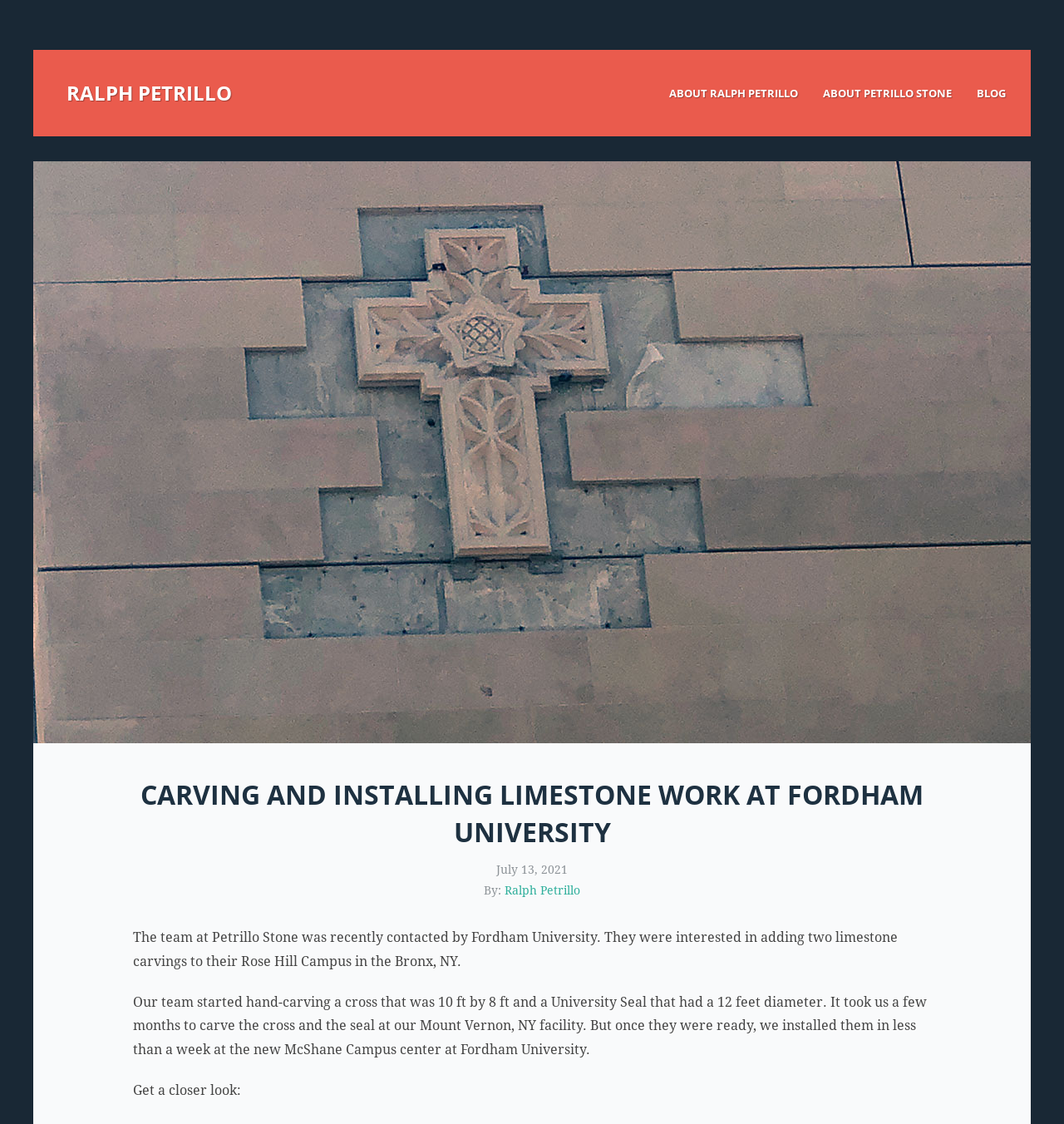Give a detailed account of the webpage's layout and content.

The webpage is about a limestone project completed by Petrillo Stone for Fordham University's Rose Hill campus in the Bronx, NY. At the top left, there is a link to "RALPH PETRILLO" and an image that spans almost the entire width of the page. 

To the right of the image, there are four links: "ABOUT RALPH PETRILLO", "ABOUT PETRILLO STONE", and "BLOG", aligned horizontally. 

Below the image, there is a header section with a heading that reads "CARVING AND INSTALLING LIMESTONE WORK AT FORDHAM UNIVERSITY". Below the heading, there is a date "July 13, 2021" and an author "Ralph Petrillo". 

The main content of the webpage consists of three paragraphs of text. The first paragraph describes how Petrillo Stone was contacted by Fordham University to add two limestone carvings to their Rose Hill Campus. The second paragraph explains the process of hand-carving a cross and a University Seal at their Mount Vernon, NY facility and installing them at the new McShane Campus center at Fordham University. The third paragraph is a call to action, inviting the reader to "Get a closer look".